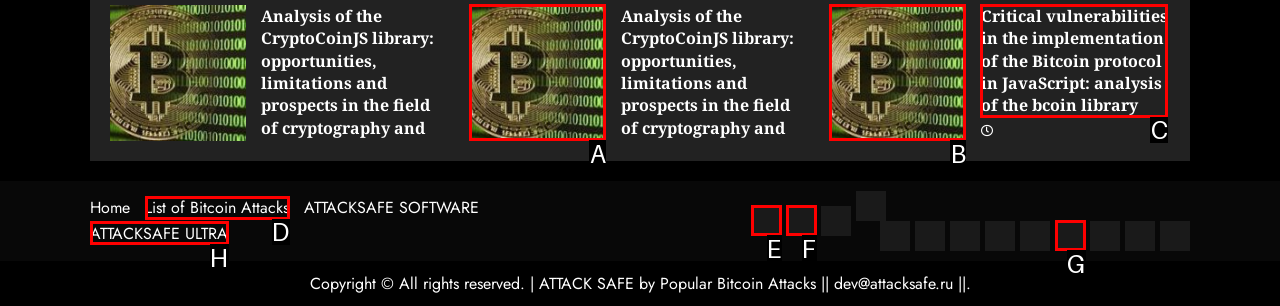Which option corresponds to the following element description: Mexico?
Please provide the letter of the correct choice.

None